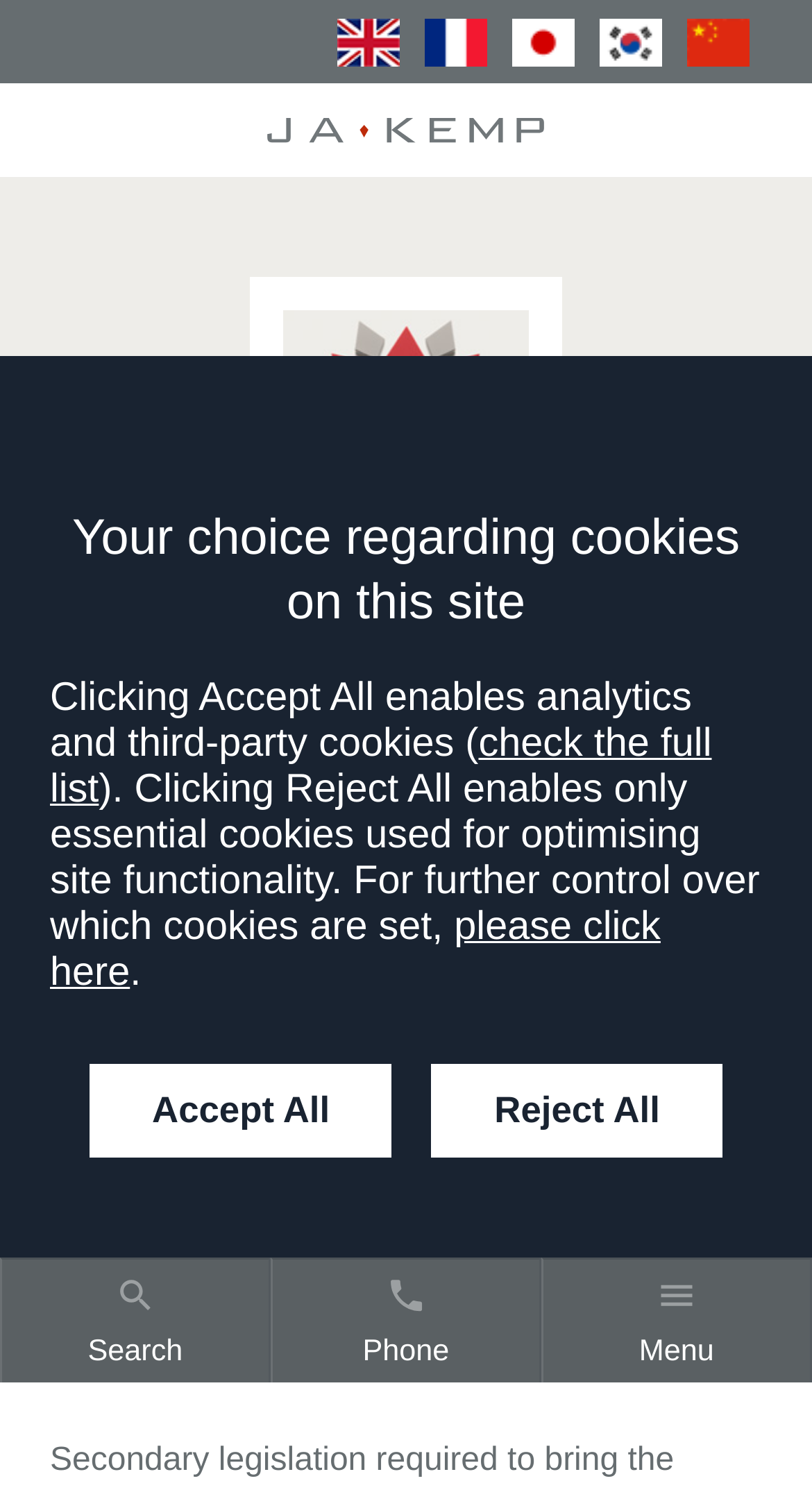Please respond in a single word or phrase: 
What is the topic of the article?

UPC Legislation